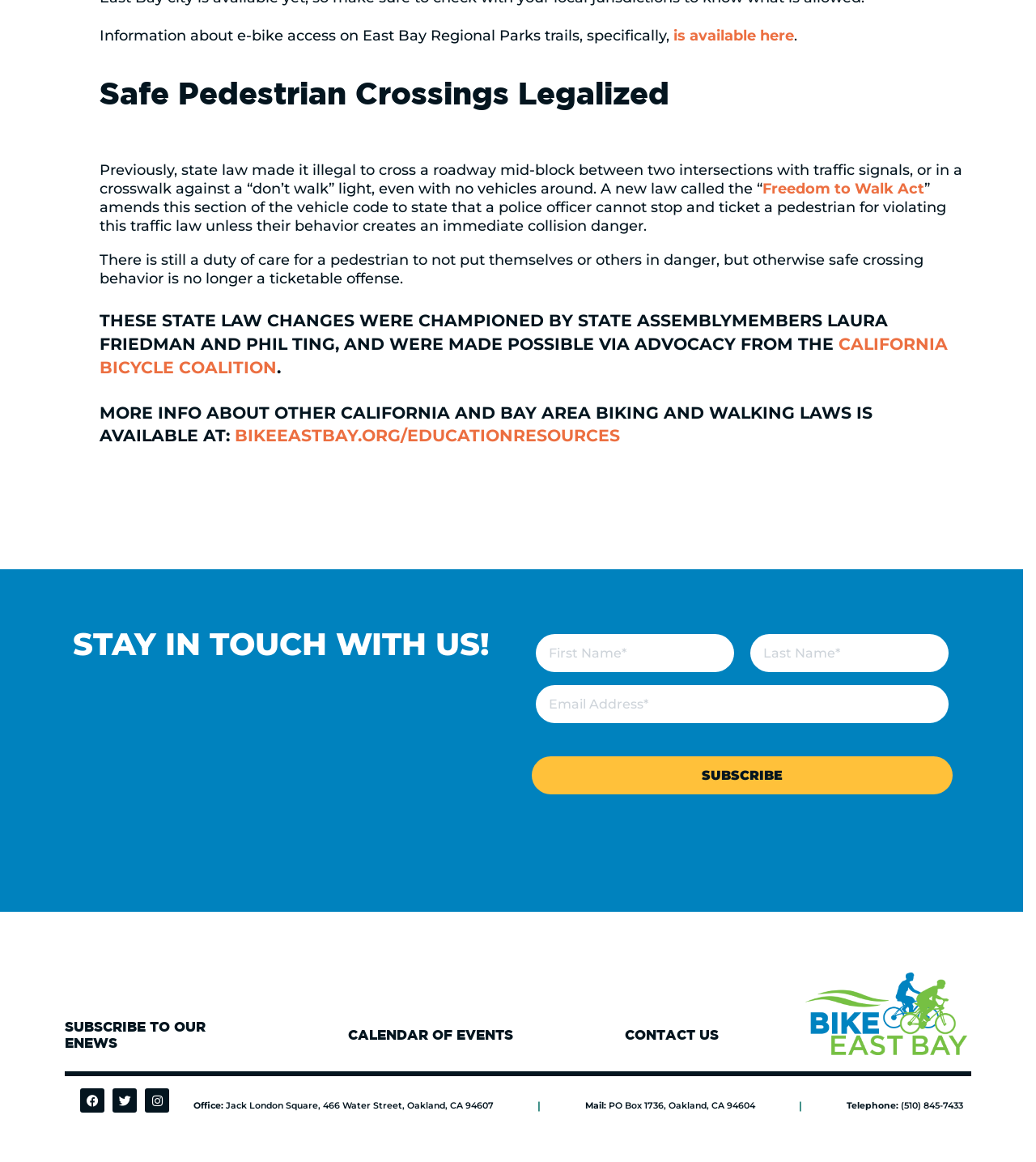Based on the element description BikeEastBay.org/EducationResources, identify the bounding box coordinates for the UI element. The coordinates should be in the format (top-left x, top-left y, bottom-right x, bottom-right y) and within the 0 to 1 range.

[0.227, 0.366, 0.599, 0.383]